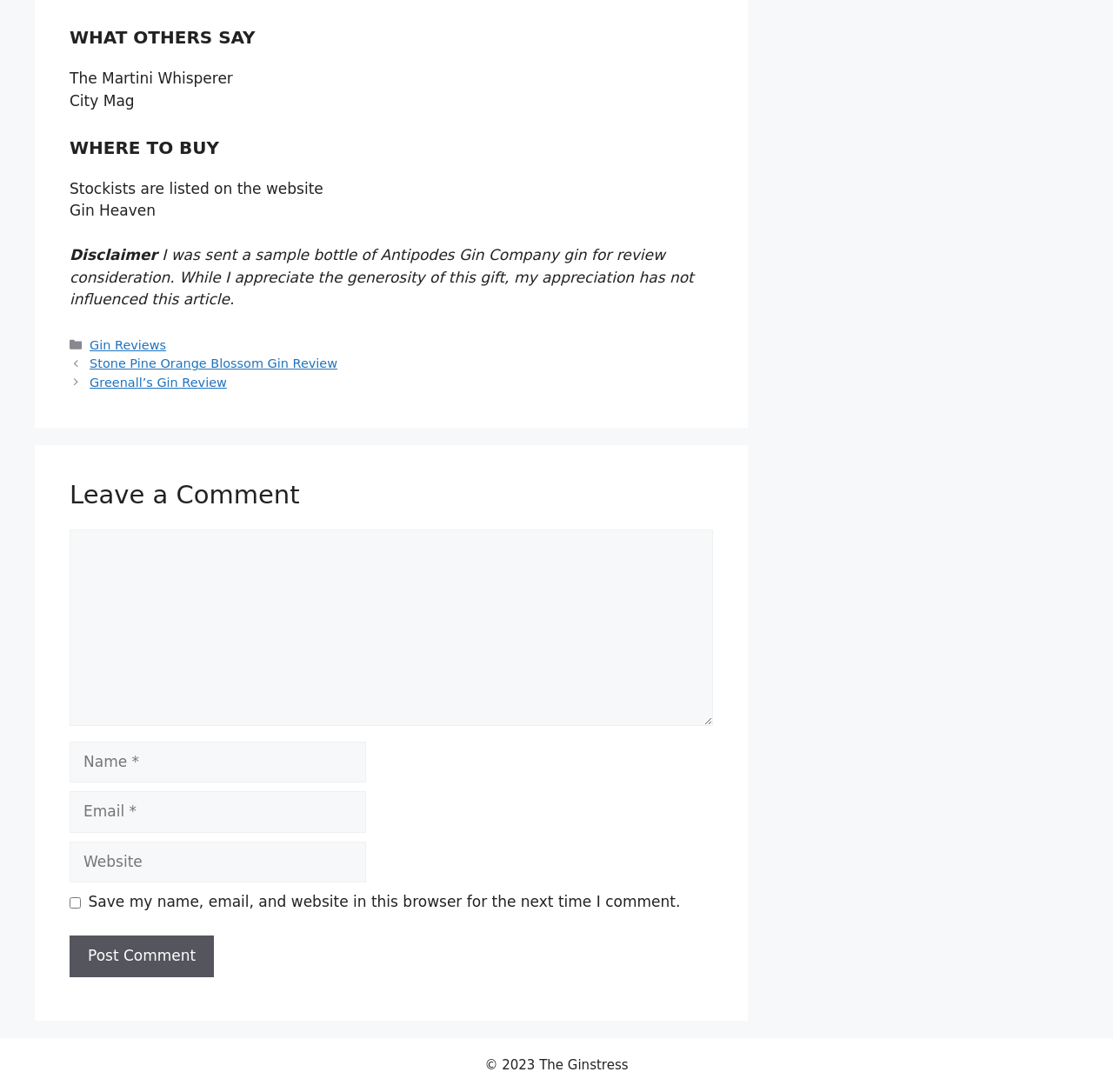Respond with a single word or phrase to the following question:
How many textboxes are required in the comment section?

3